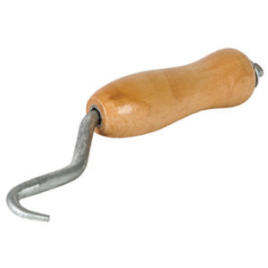Based on the image, give a detailed response to the question: What is the primary function of the Tie Twister Tool?

The caption describes the tool as 'a specialized hand tool designed primarily for twisting and securing wire', which clearly indicates its primary function.